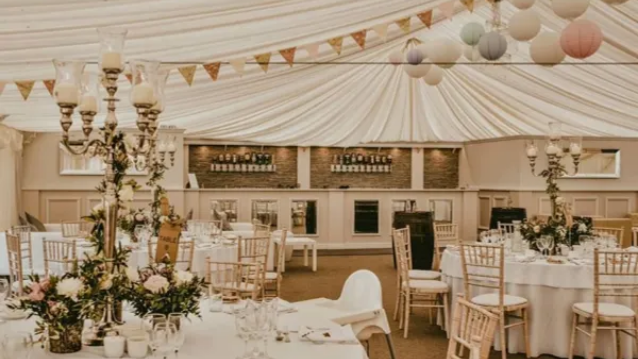What type of flowers are on the centerpiece?
Please answer the question with a detailed and comprehensive explanation.

The caption describes the centerpiece as showcasing an arrangement of delicate flowers, but it does not specify the exact type of flowers.